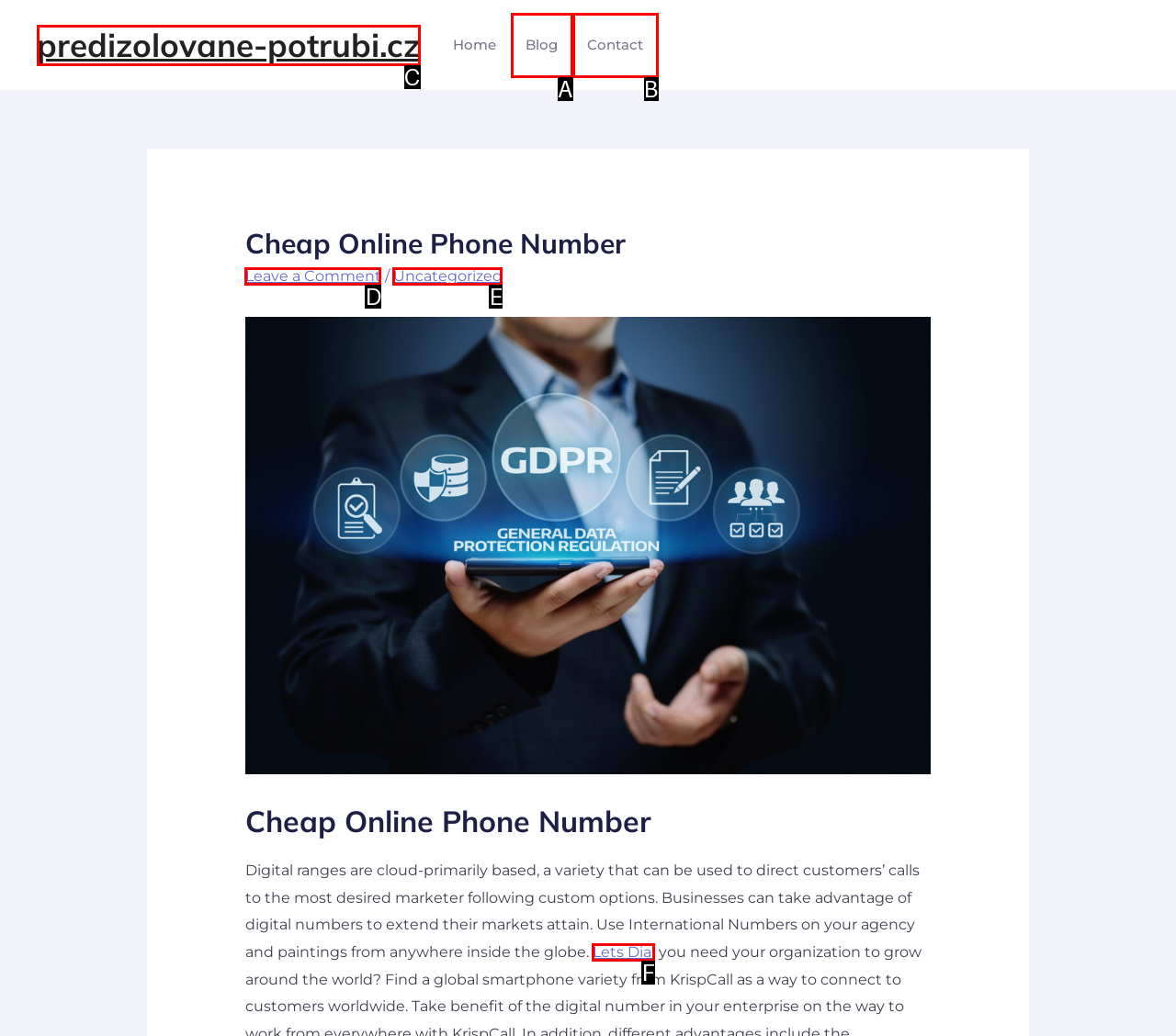Find the option that best fits the description: Leave a Comment. Answer with the letter of the option.

D